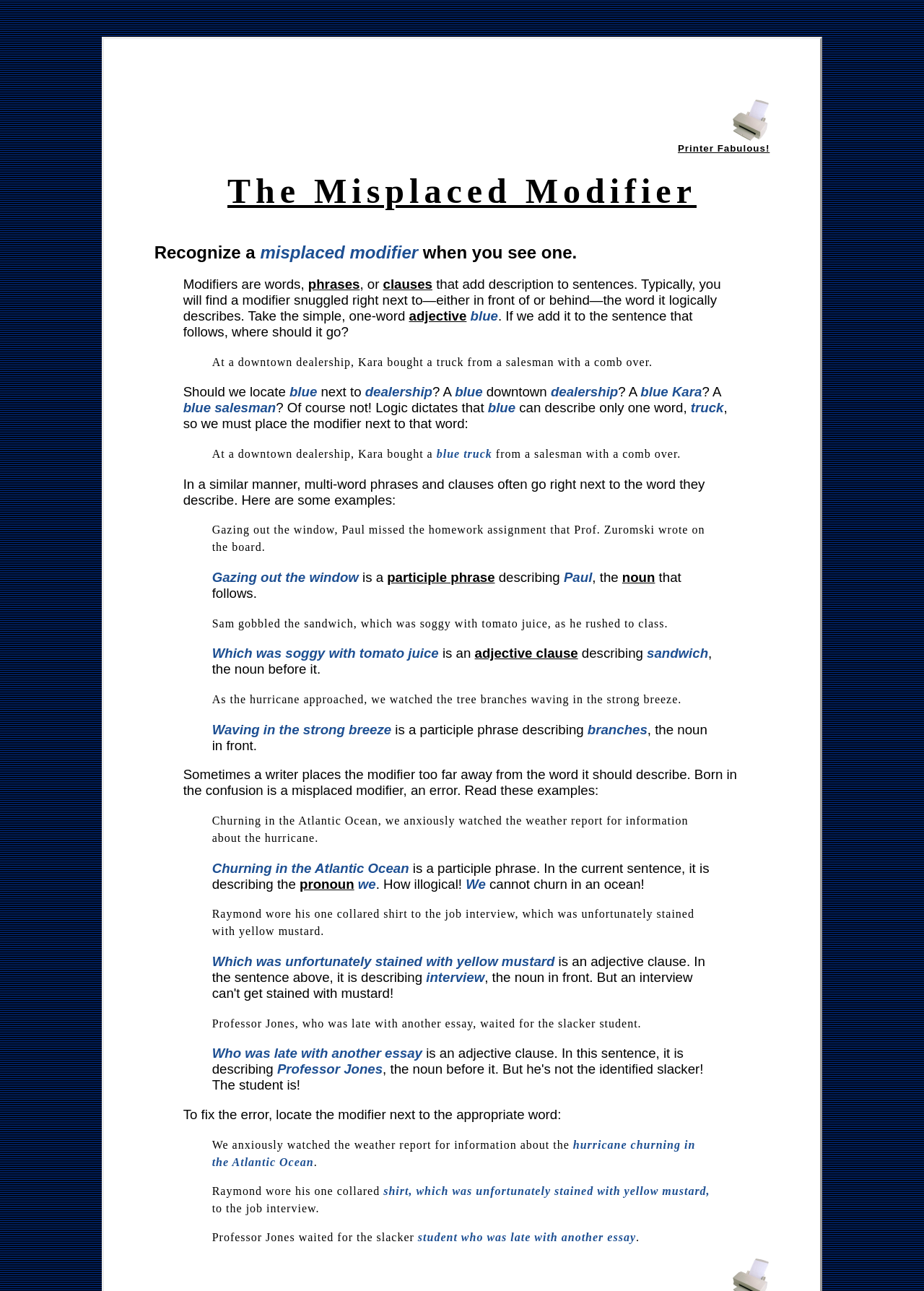What type of phrase is 'Gazing out the window'?
Please provide a detailed and comprehensive answer to the question.

The phrase 'Gazing out the window' is a participle phrase, which is a type of modifier that describes a noun or pronoun in a sentence, in this case, 'Paul'.